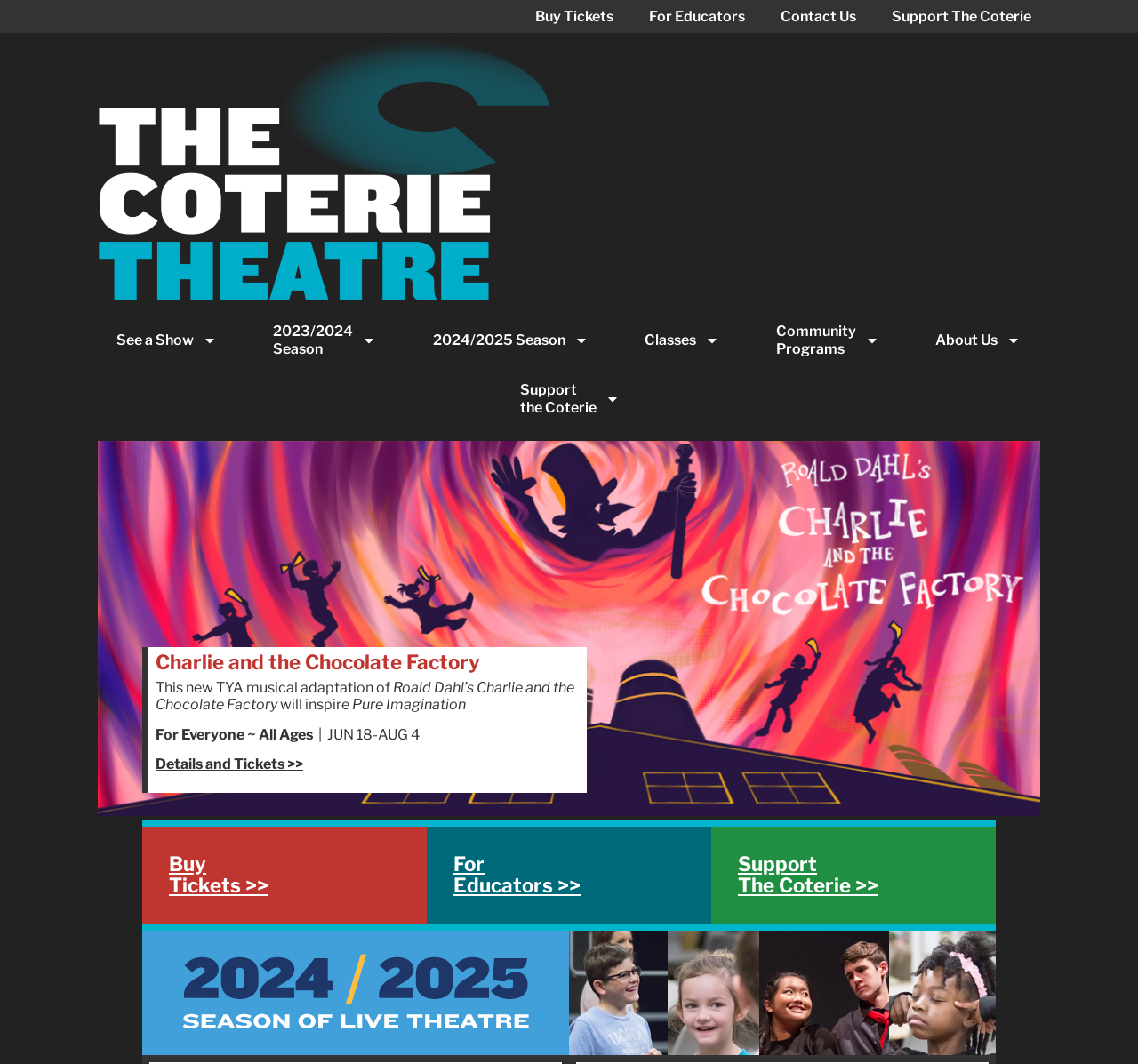Using the information in the image, could you please answer the following question in detail:
What is the duration of the show?

I found the answer by looking at the static text element '| JUN 18-AUG 4' which indicates the duration of the show.